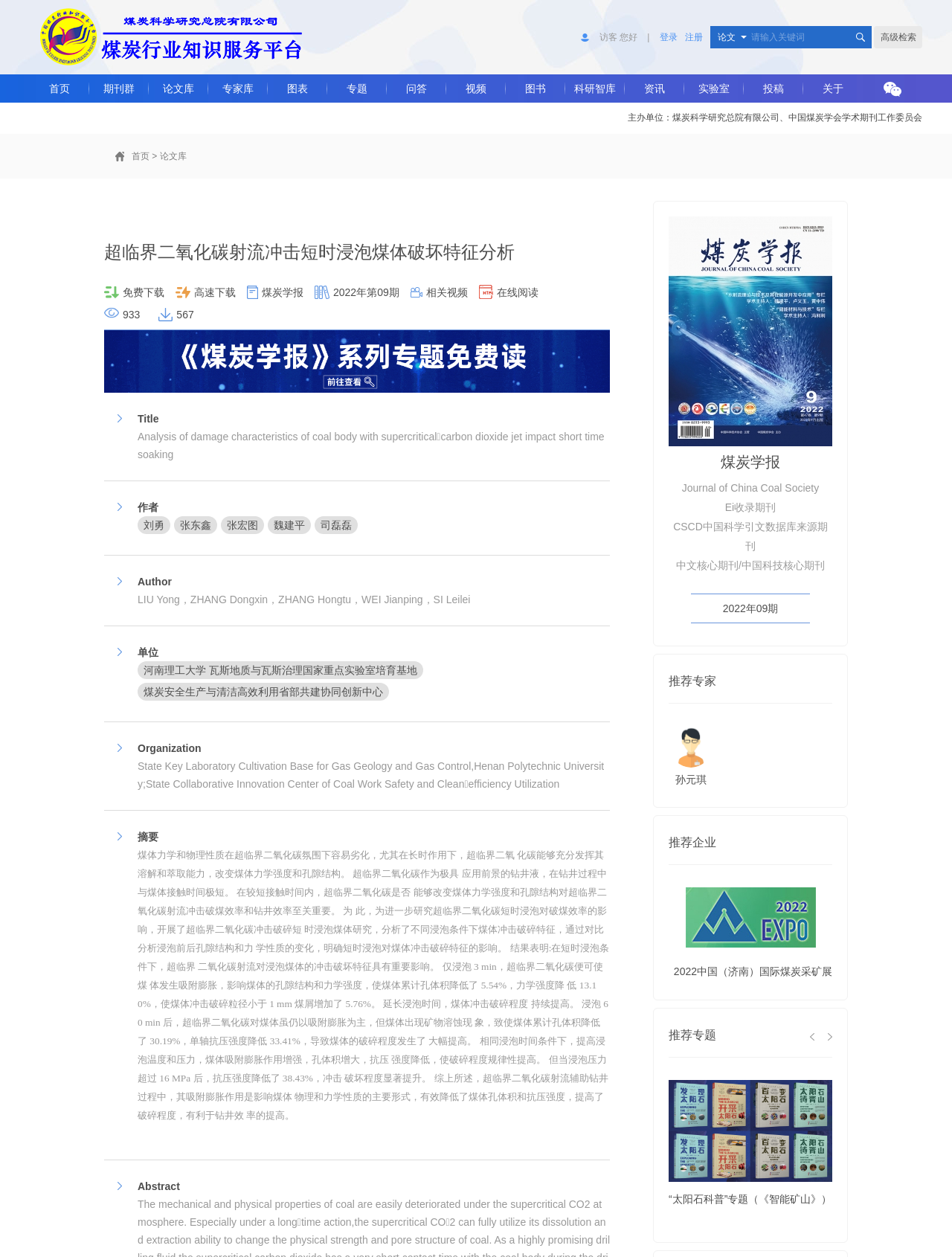Describe all visible elements and their arrangement on the webpage.

This webpage appears to be a research paper or academic article about the effects of supercritical carbon dioxide on coal body mechanics and physical properties. 

At the top of the page, there is a logo and a navigation menu with links to various sections of the website, including "首页" (home), "期刊群" (journal group), "论文库" (paper library), and others. 

Below the navigation menu, there is a search bar with a textbox and a button. To the right of the search bar, there are links to "高级检索" (advanced search) and "登录" (login) and "注册" (register).

The main content of the page is divided into several sections. The first section displays the title of the paper, "超临界二氧化碳射流冲击短时浸泡煤体破坏特征分析" (Analysis of Damage Characteristics of Coal Body with Supercritical Carbon Dioxide Jet Impact Short Time Soaking), and provides links to "免费下载" (free download) and "高速下载" (high-speed download).

The next section displays the authors of the paper, including "刘勇" (Liu Yong), "张东鑫" (Zhang Dongxin), and others, along with their affiliations. 

The following sections provide an abstract of the paper, which discusses the effects of supercritical carbon dioxide on coal body mechanics and physical properties, particularly in terms of damage characteristics and changes to the coal body's strength and pore structure.

Throughout the page, there are various links to related videos, online reading, and other resources. At the bottom of the page, there is a footer section with links to "主办单位" (sponsoring units) and "关于" (about us).